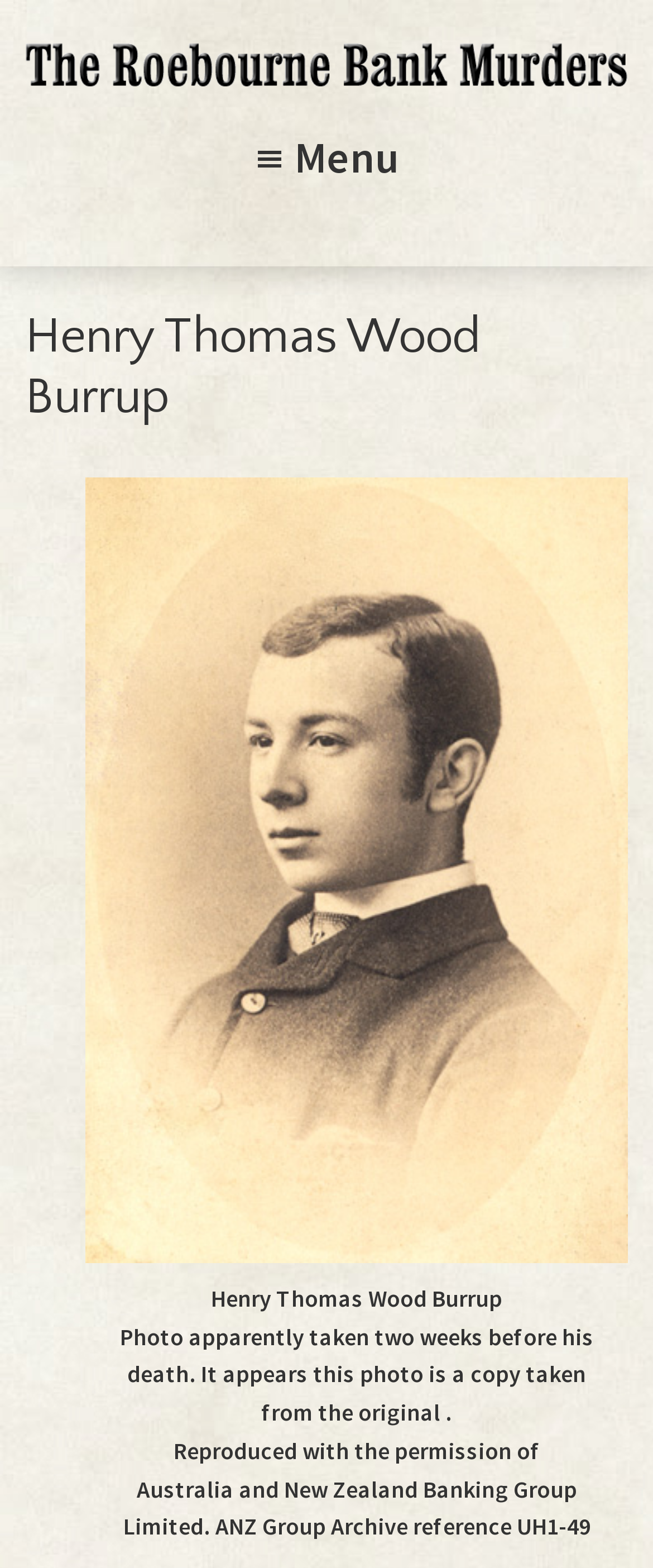Identify the bounding box coordinates for the UI element described by the following text: "parent_node: Roebourne Bank Murders". Provide the coordinates as four float numbers between 0 and 1, in the format [left, top, right, bottom].

[0.038, 0.027, 0.962, 0.058]